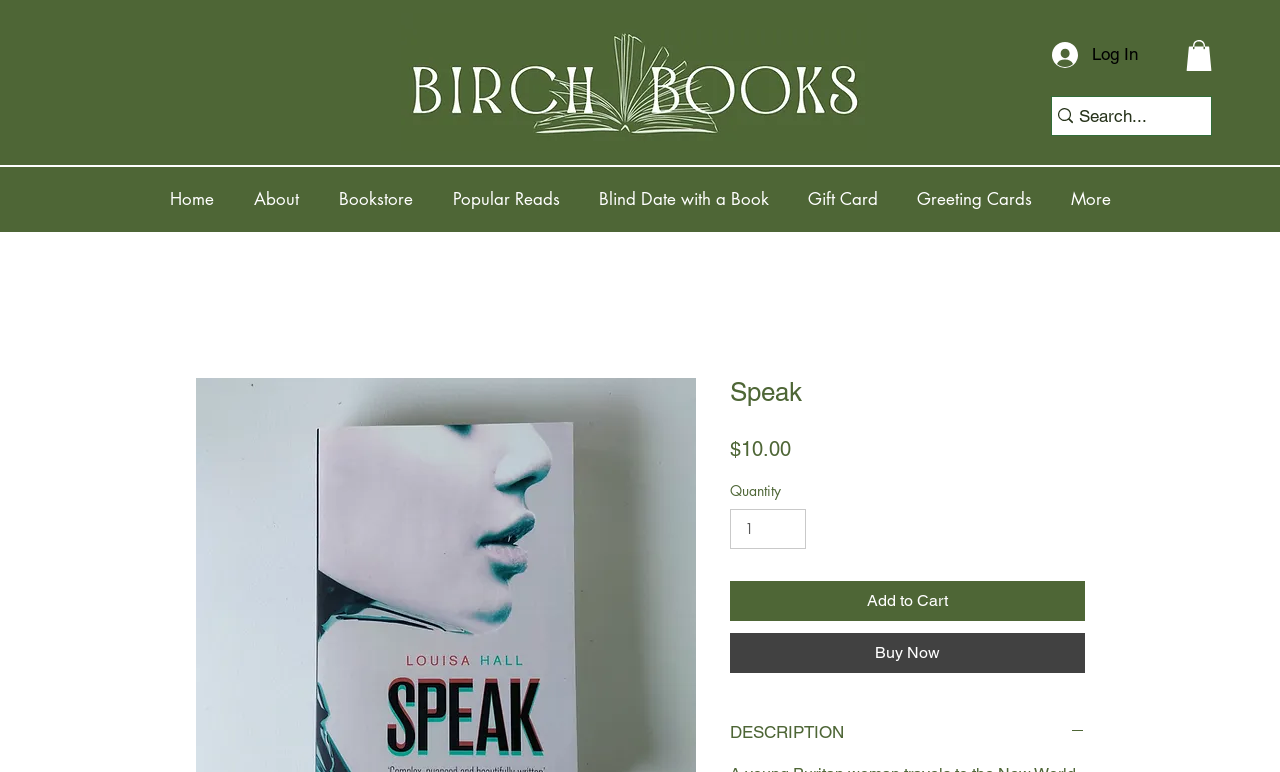Locate the bounding box coordinates of the area to click to fulfill this instruction: "Log in to the website". The bounding box should be presented as four float numbers between 0 and 1, in the order [left, top, right, bottom].

[0.811, 0.047, 0.886, 0.096]